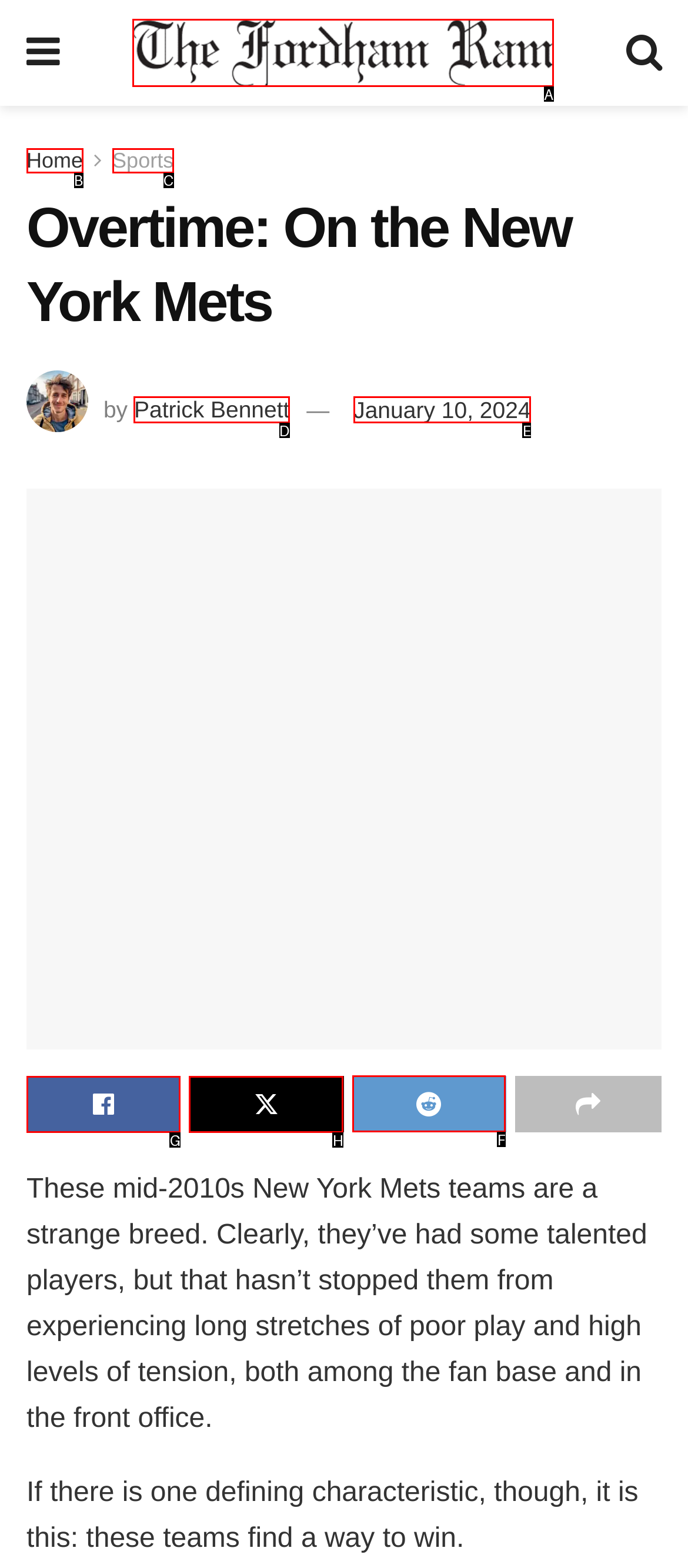Decide which UI element to click to accomplish the task: Click the share button
Respond with the corresponding option letter.

F